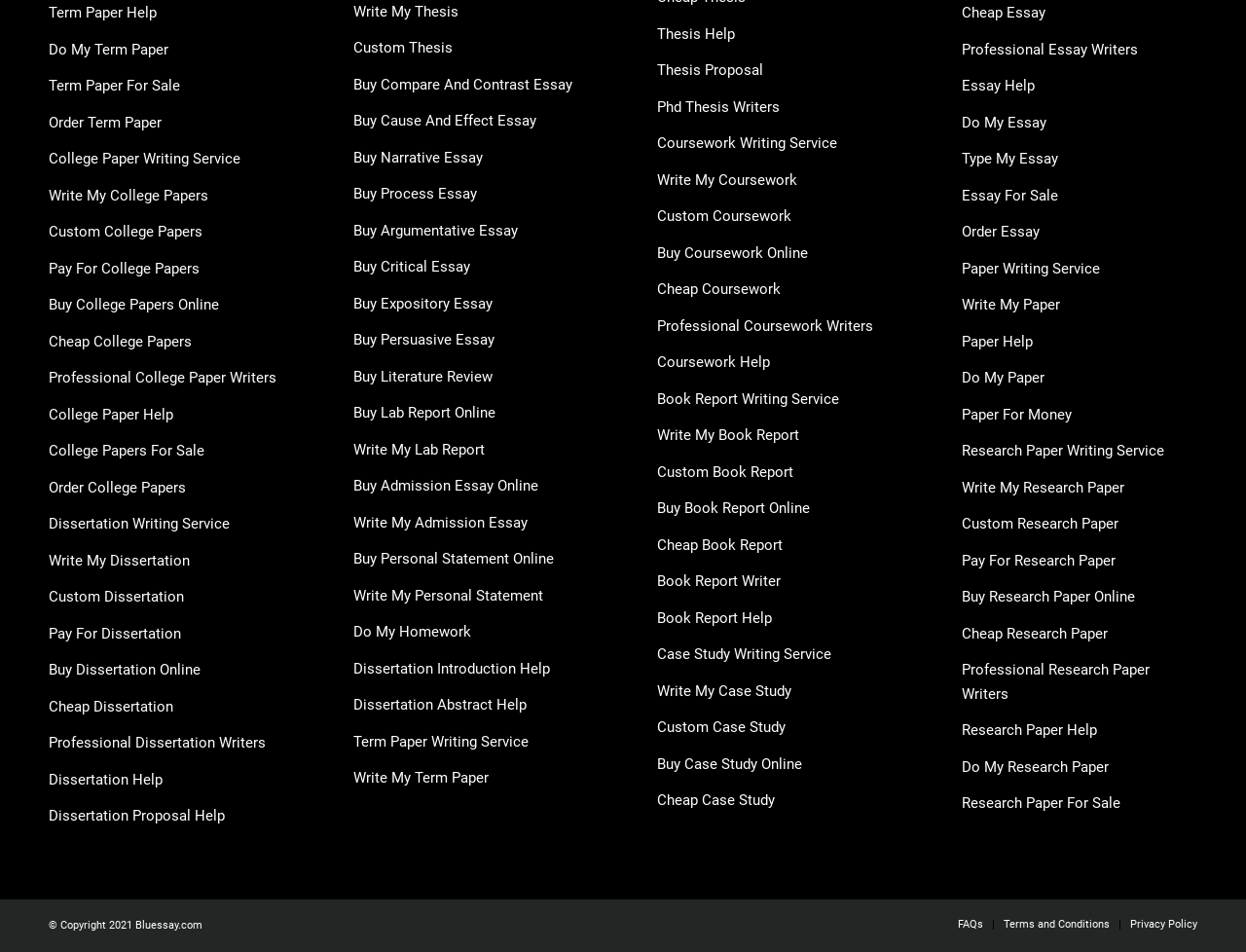Point out the bounding box coordinates of the section to click in order to follow this instruction: "Click on 'Buy College Papers Online'".

[0.039, 0.311, 0.176, 0.329]